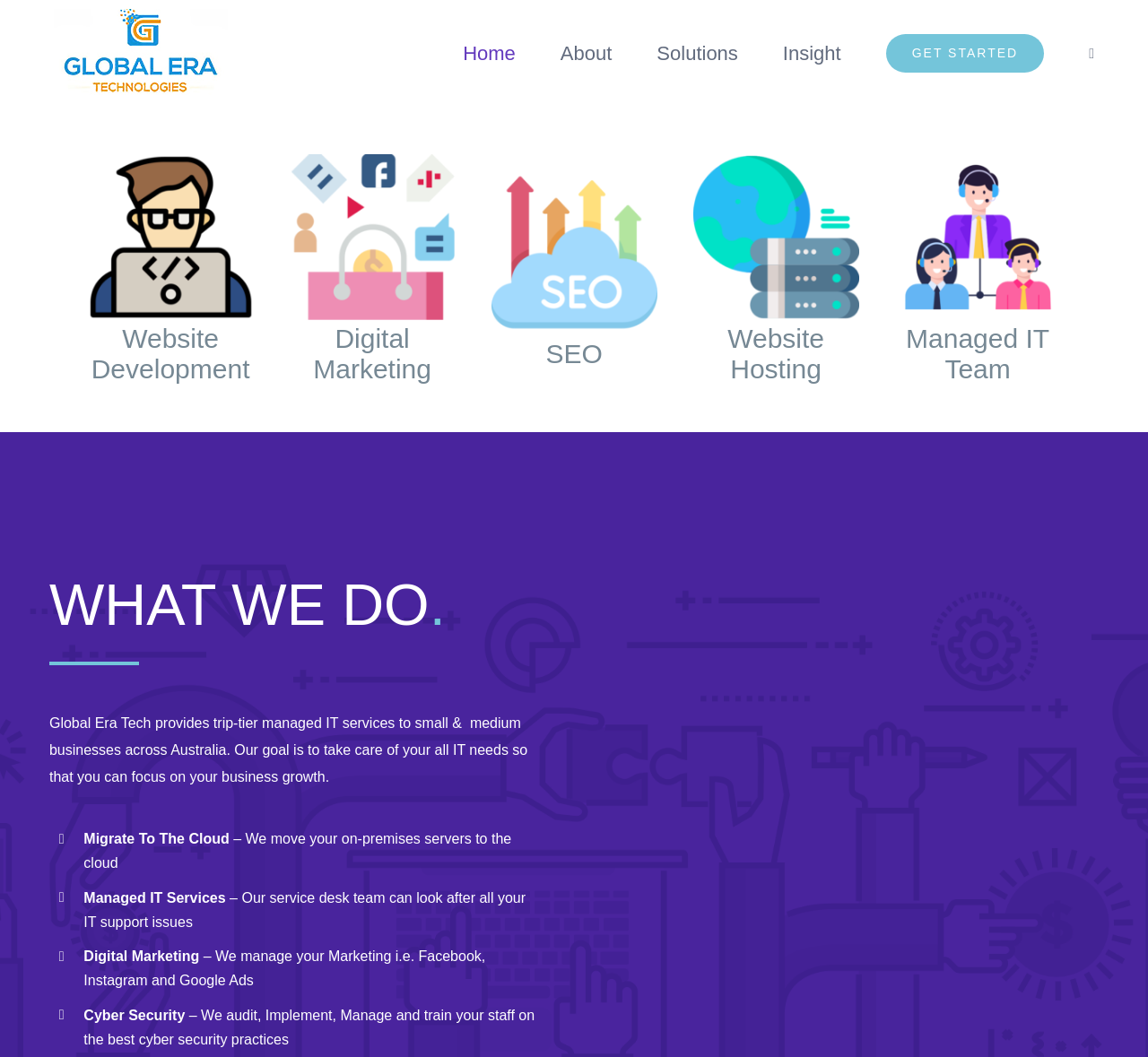Based on the element description: "Insight", identify the UI element and provide its bounding box coordinates. Use four float numbers between 0 and 1, [left, top, right, bottom].

[0.682, 0.013, 0.733, 0.088]